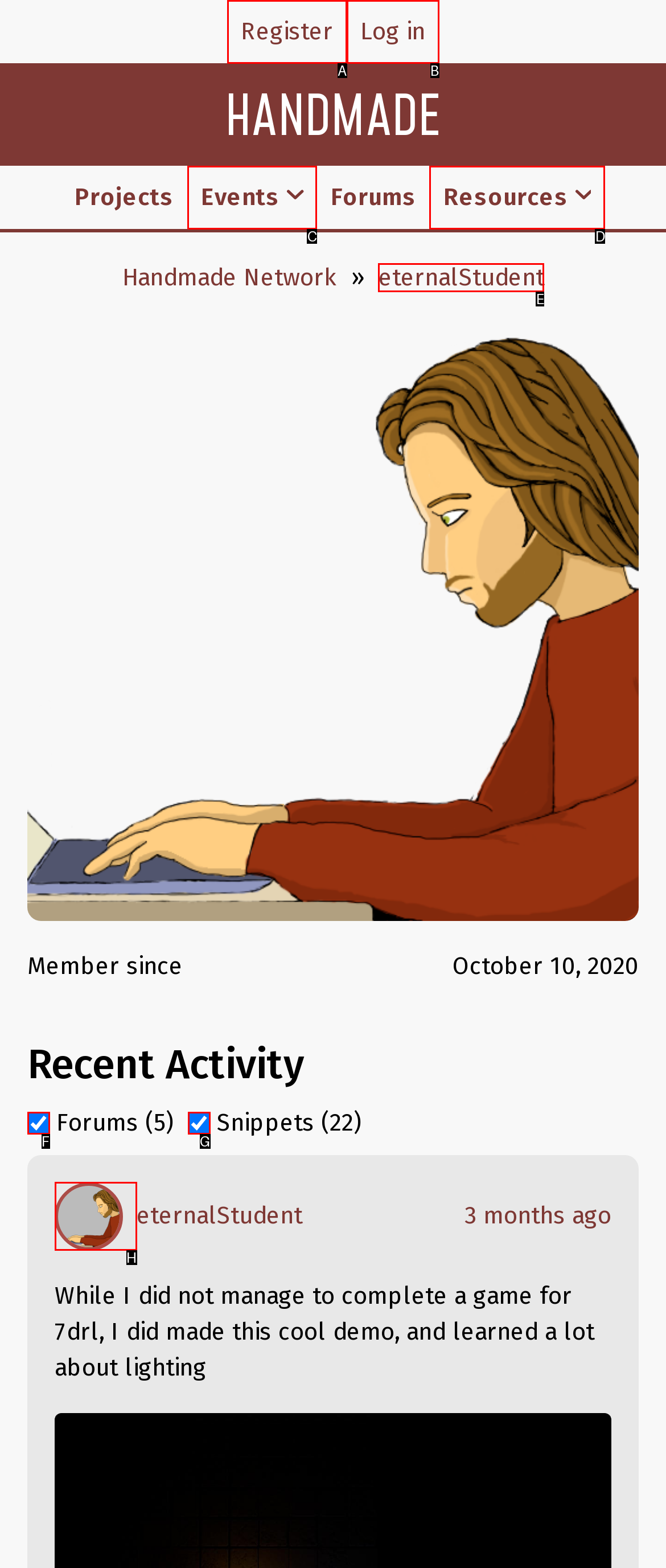Determine which HTML element to click on in order to complete the action: Visit eternalStudent's profile.
Reply with the letter of the selected option.

E